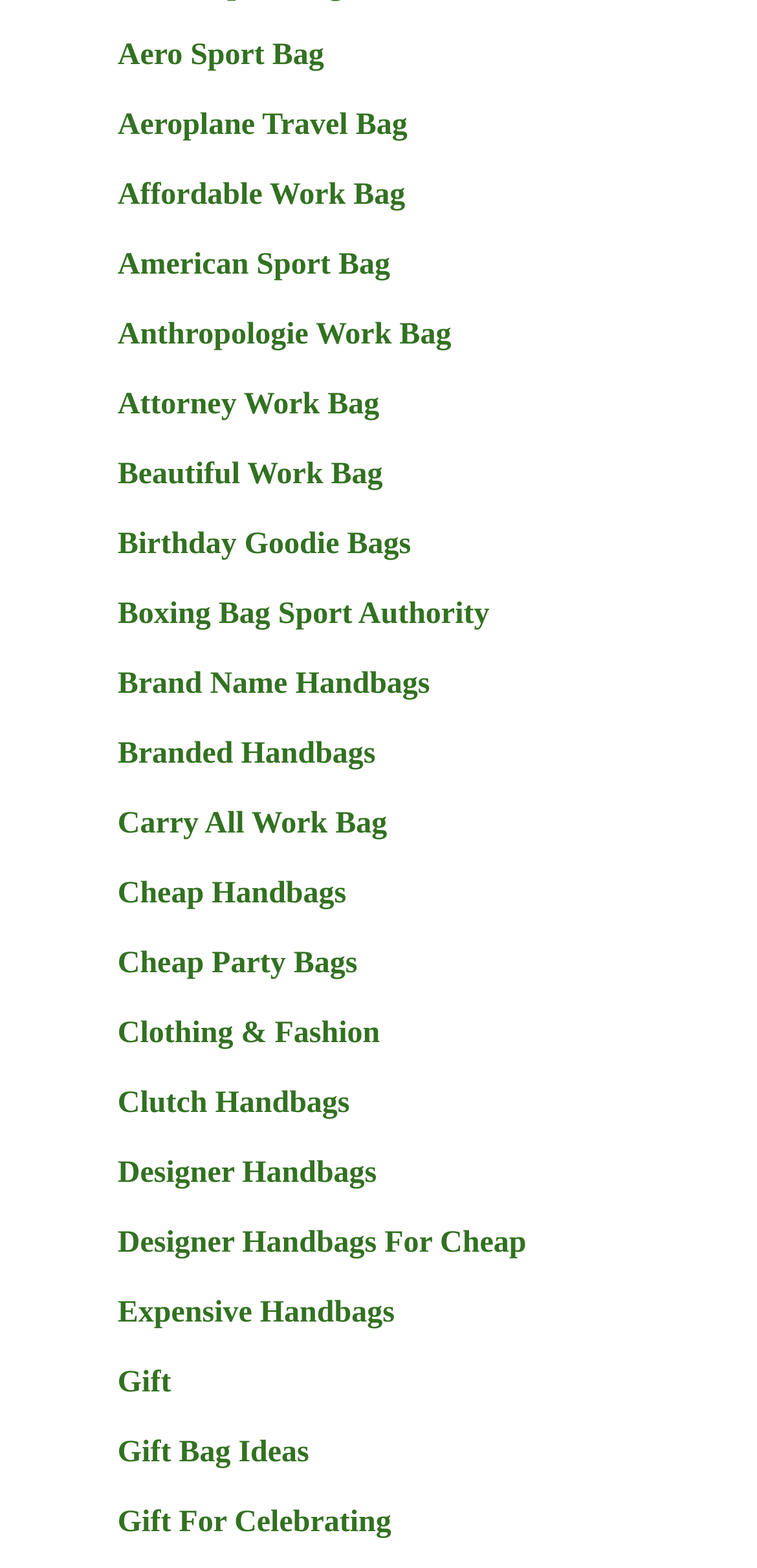Refer to the element description CONTACT US » and identify the corresponding bounding box in the screenshot. Format the coordinates as (top-left x, top-left y, bottom-right x, bottom-right y) with values in the range of 0 to 1.

None